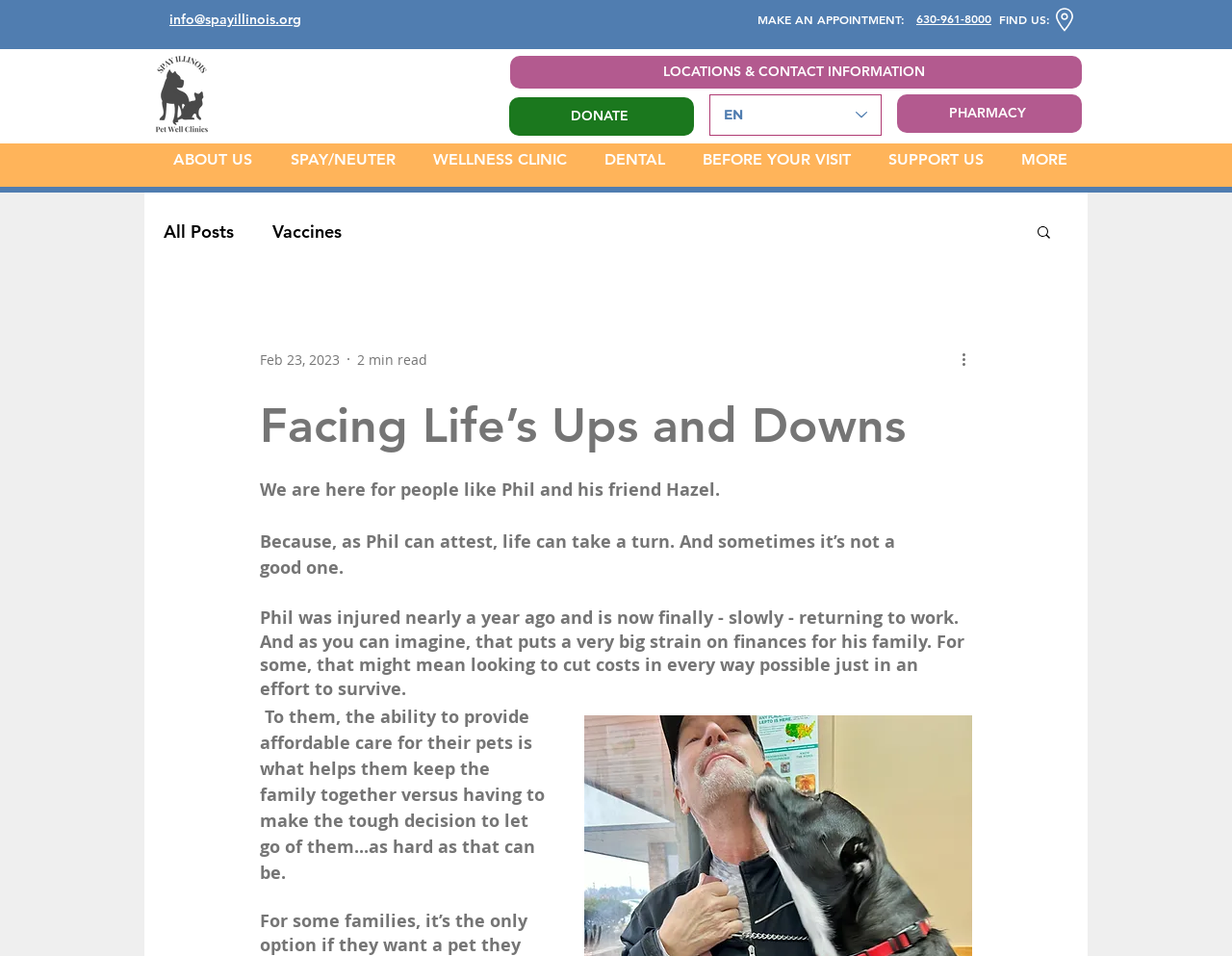Answer this question in one word or a short phrase: What is Phil's current situation?

Returning to work after an injury